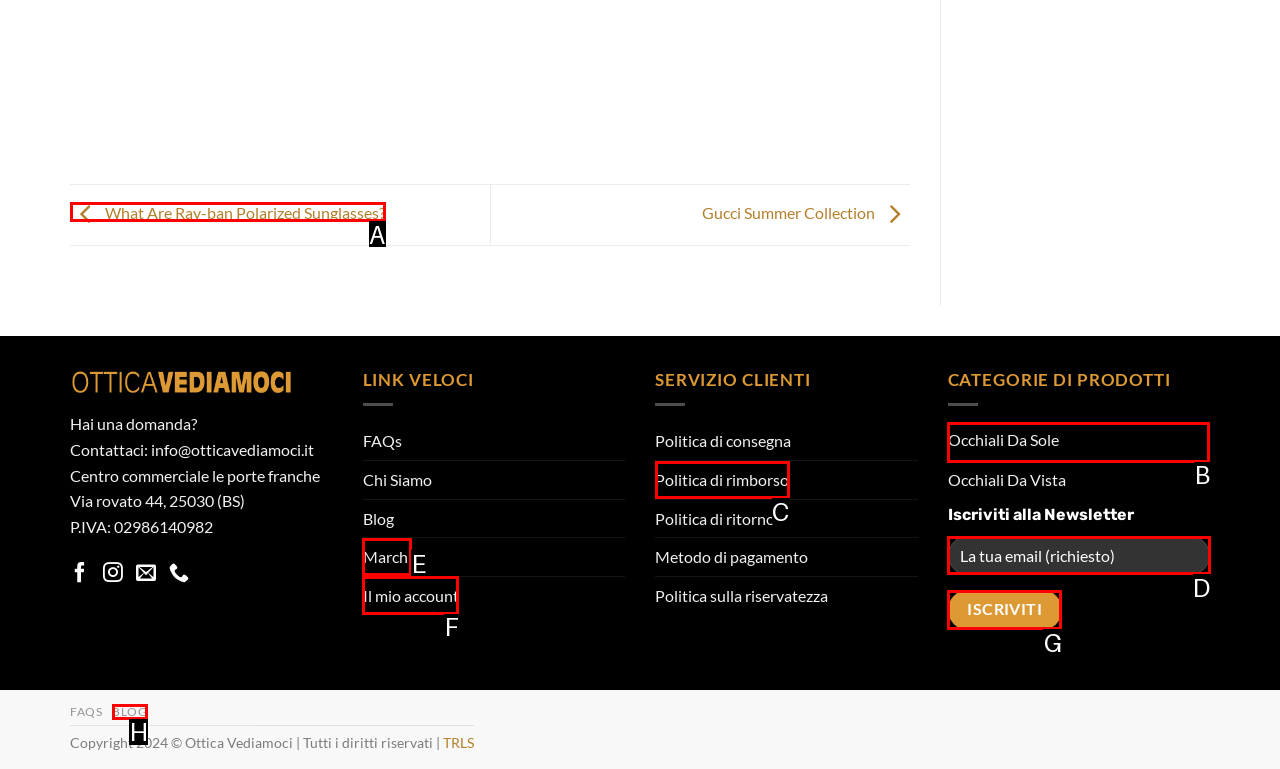Which option should be clicked to execute the task: Go to 'Occhiali Da Sole'?
Reply with the letter of the chosen option.

B